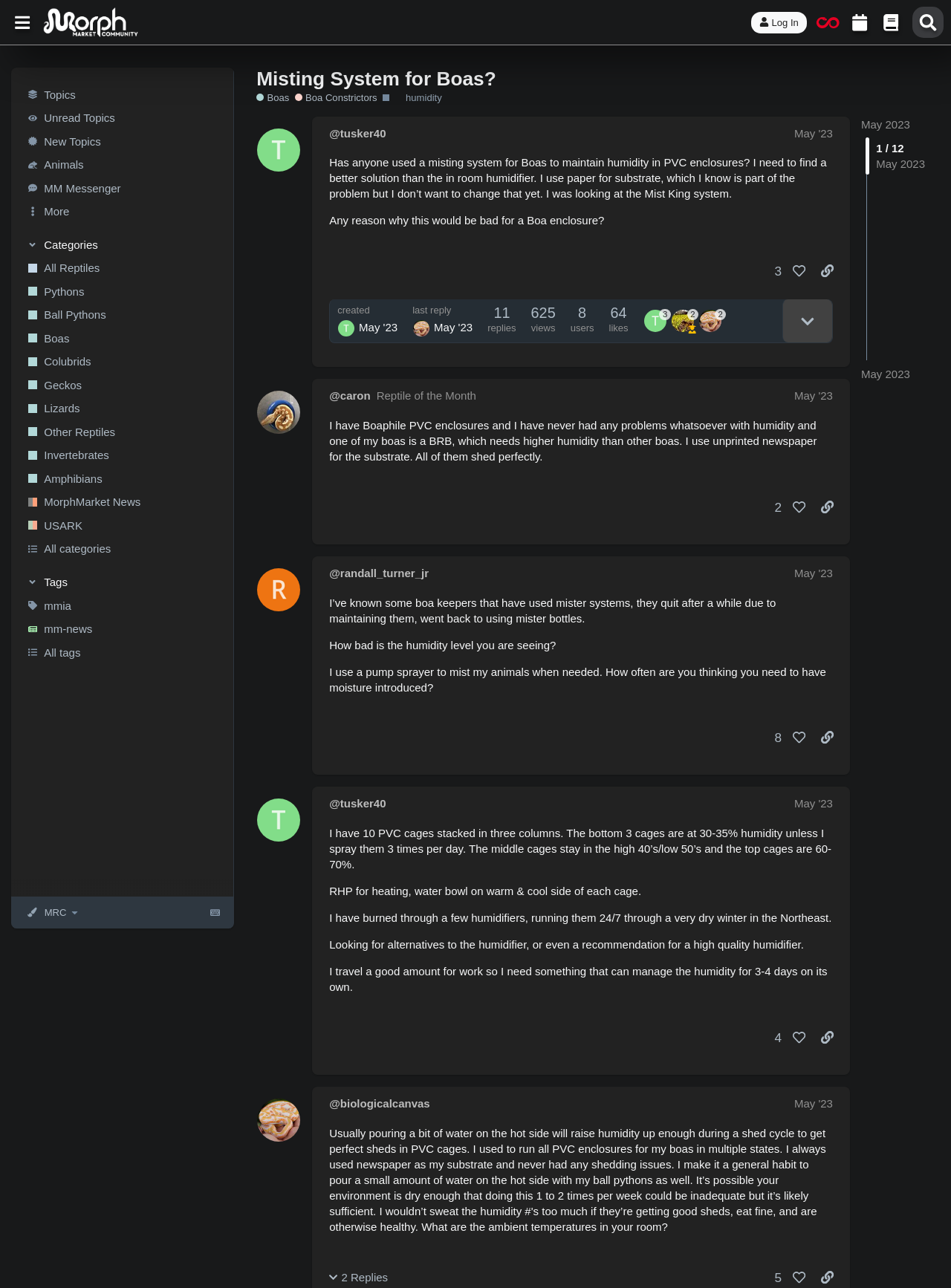How many people liked the post?
Look at the webpage screenshot and answer the question with a detailed explanation.

The number of people who liked the post can be found in the button '3 people liked this post. Click to view' which is located below the post.